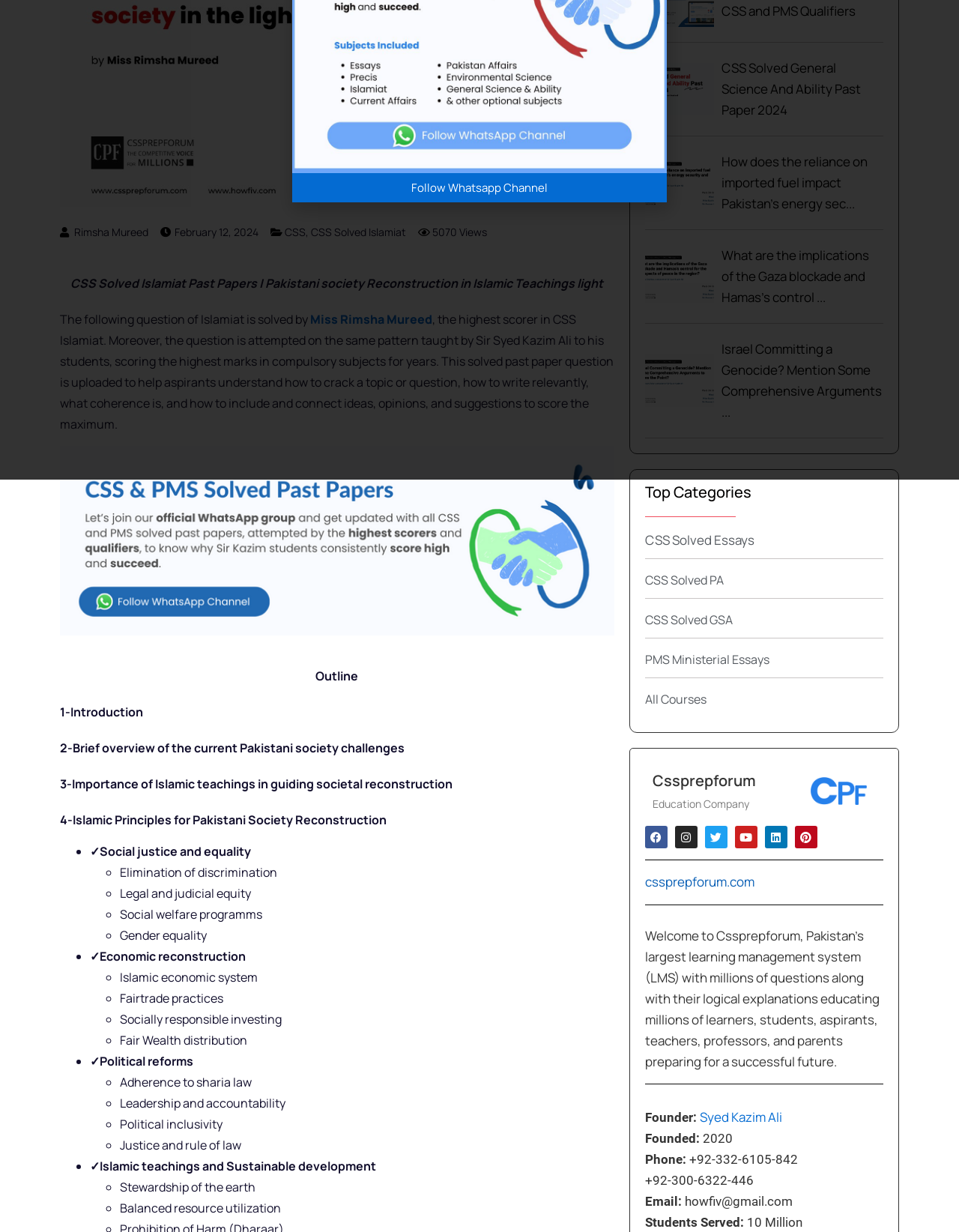Locate and provide the bounding box coordinates for the HTML element that matches this description: "alt="Howfiv Official WhatsApp Channel"".

[0.062, 0.513, 0.641, 0.526]